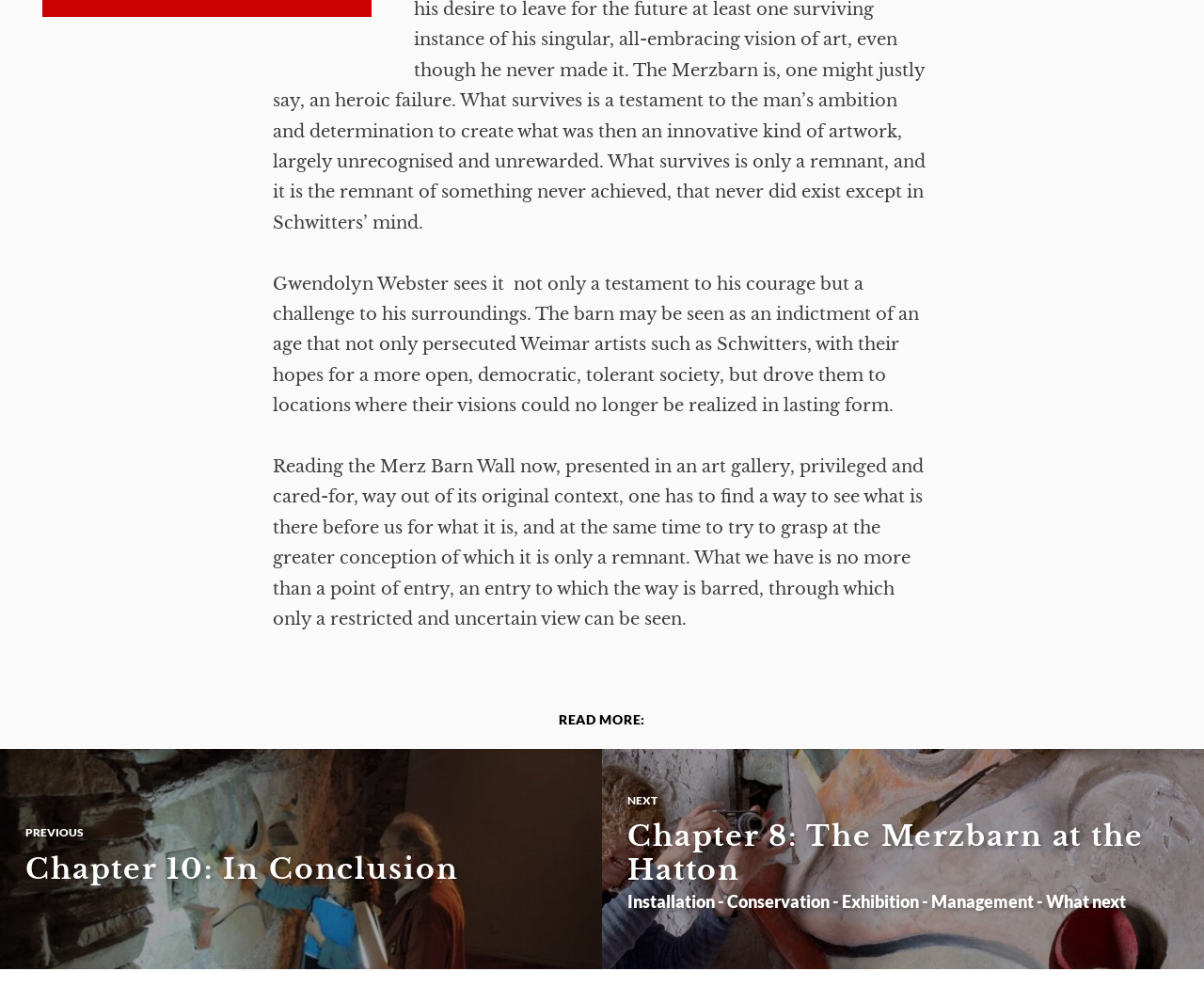Please answer the following question using a single word or phrase: What is the relationship between the Merz Barn Wall and the author's surroundings?

Challenge